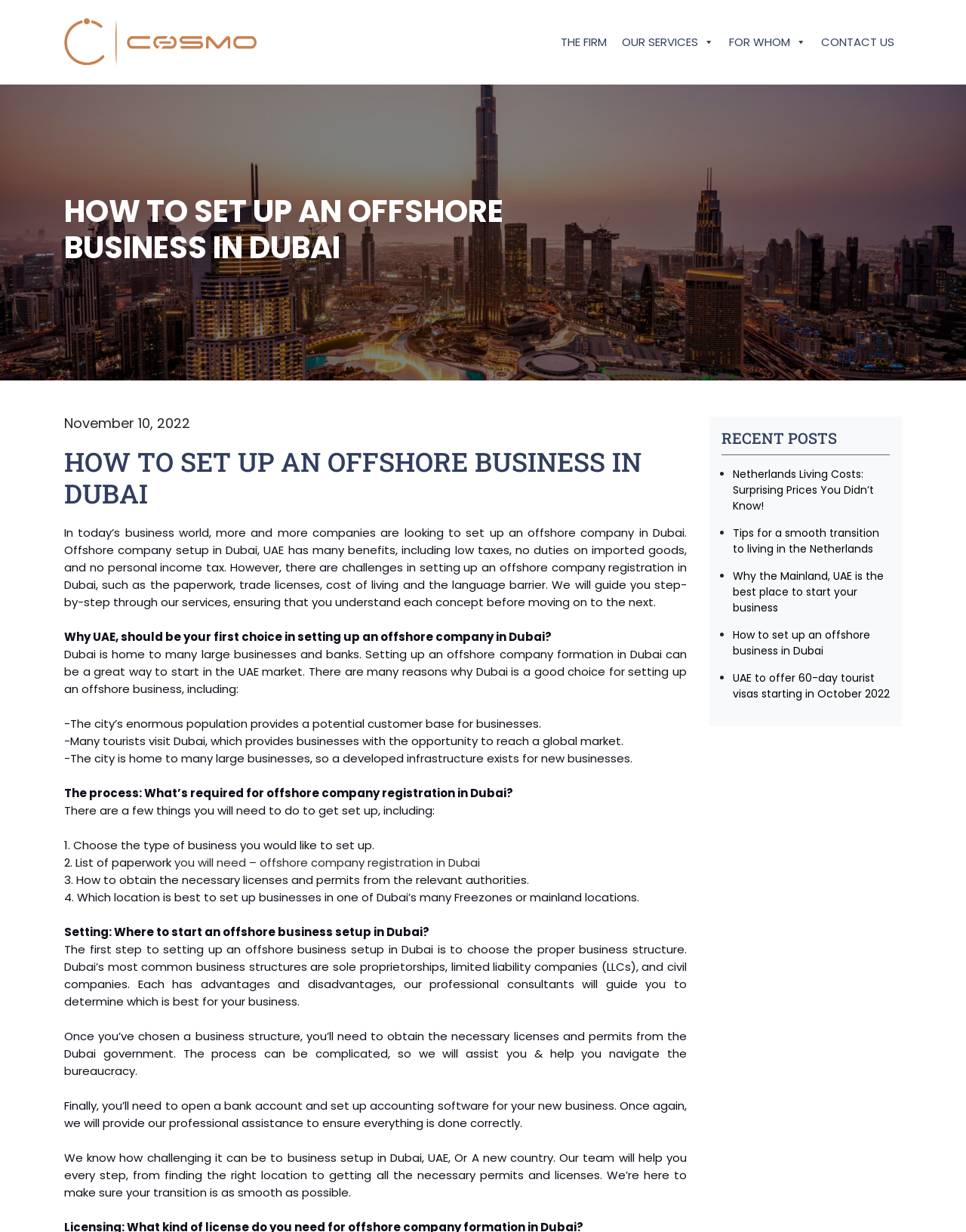Explain the webpage in detail, including its primary components.

This webpage is about setting up an offshore business in Dubai, UAE. At the top, there is a navigation menu with five links: an empty link with an image, "THE FIRM", "OUR SERVICES", "FOR WHOM", and "CONTACT US". Below the navigation menu, there is a heading "HOW TO SET UP AN OFFSHORE BUSINESS IN DUBAI" and a date "November 10, 2022".

The main content of the webpage is divided into several sections. The first section explains the benefits of setting up an offshore company in Dubai, including low taxes, no duties on imported goods, and no personal income tax. It also mentions the challenges of setting up an offshore company registration in Dubai, such as paperwork, trade licenses, cost of living, and language barriers.

The second section asks why the UAE should be the first choice for setting up an offshore company in Dubai. It lists several reasons, including Dubai's large population, many tourists, and developed infrastructure.

The third section explains the process of offshore company registration in Dubai, including choosing the type of business, preparing paperwork, obtaining necessary licenses and permits, and selecting a location.

The fourth section discusses the business structures available in Dubai, such as sole proprietorships, limited liability companies (LLCs), and civil companies. It also explains the need to obtain necessary licenses and permits from the Dubai government and the importance of opening a bank account and setting up accounting software.

The final section assures readers that the company's team will help with every step of the business setup process, from finding the right location to getting all the necessary permits and licenses.

On the right side of the webpage, there is a section titled "RECENT POSTS" with four links to recent articles, including "Netherlands Living Costs: Surprising Prices You Didn’t Know!", "Tips for a smooth transition to living in the Netherlands", "Why the Mainland, UAE is the best place to start your business", and "How to set up an offshore business in Dubai".